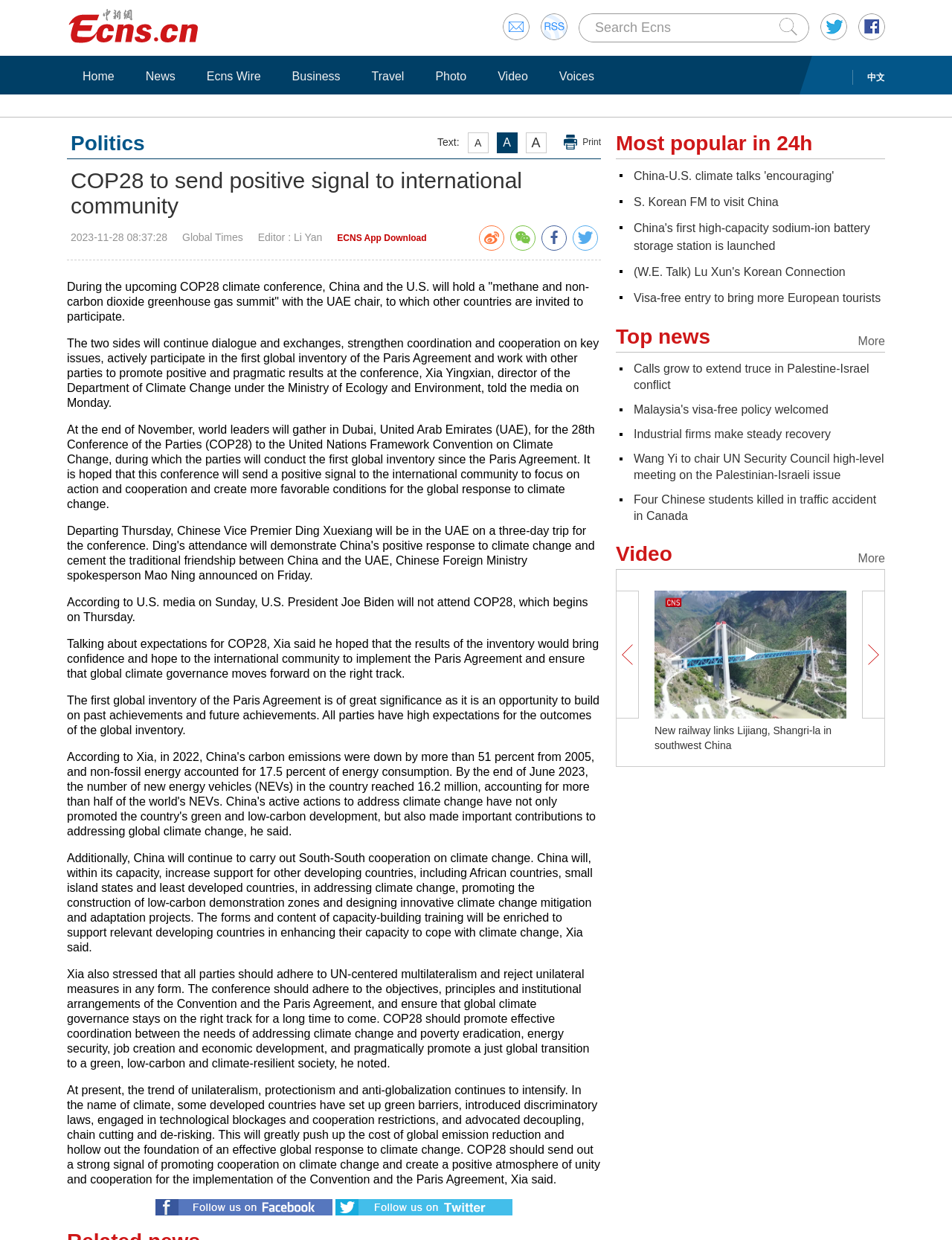Please mark the bounding box coordinates of the area that should be clicked to carry out the instruction: "Add product to cart".

None